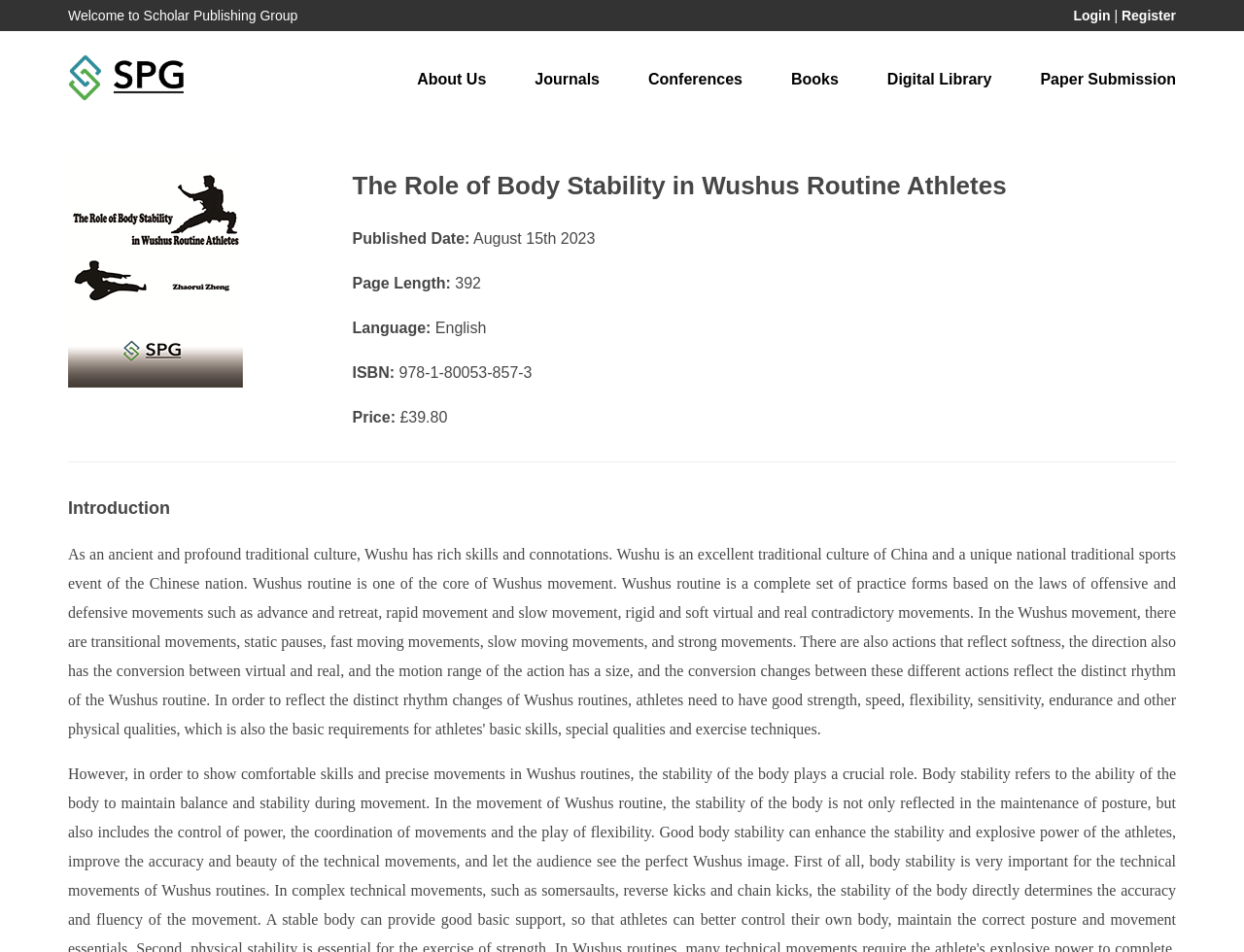What is the price of the book?
Carefully analyze the image and provide a detailed answer to the question.

I found the answer by looking at the book details section, where it is mentioned that the price of the book is '£39.80'.